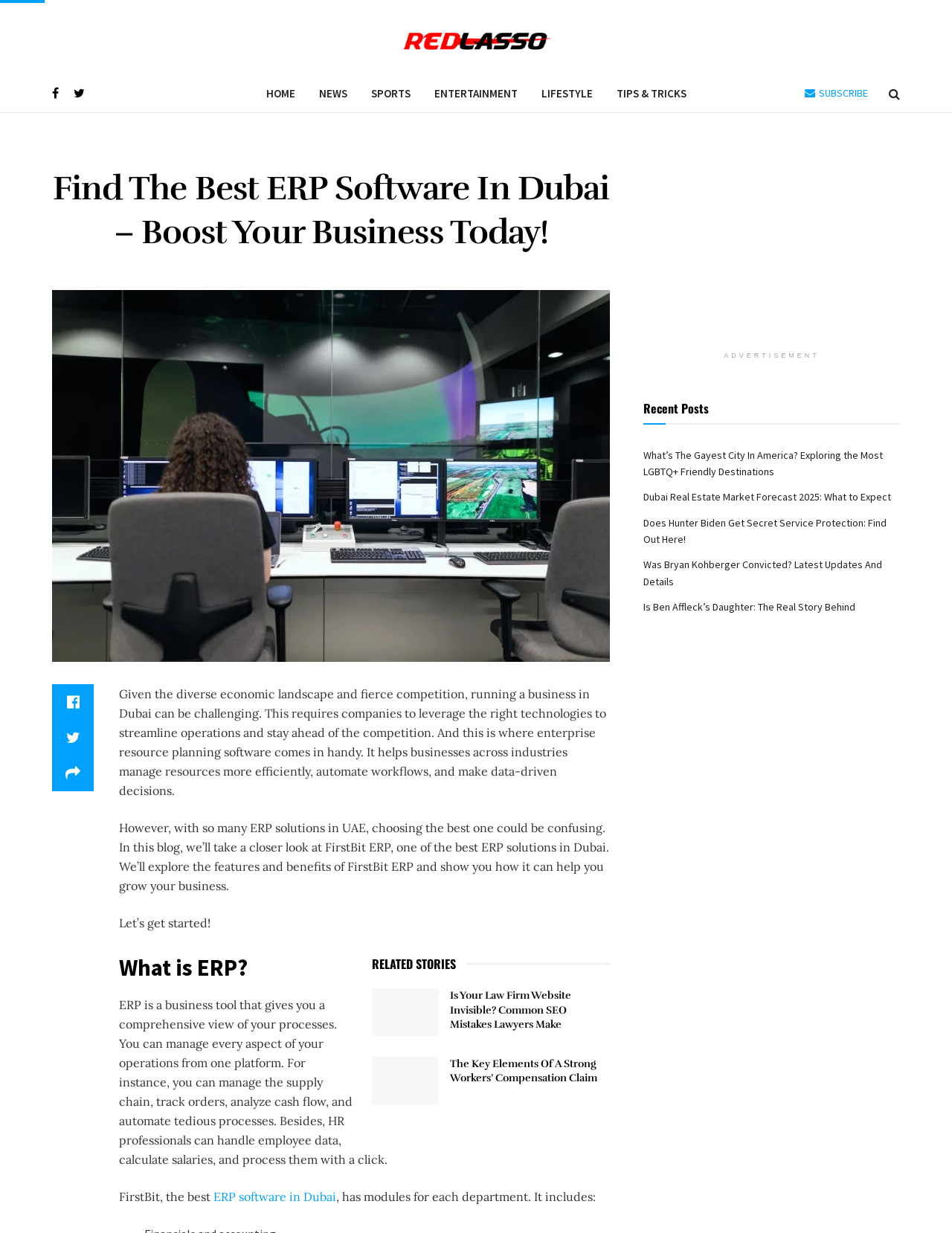Find the bounding box coordinates for the HTML element described as: "ERP software in Dubai". The coordinates should consist of four float values between 0 and 1, i.e., [left, top, right, bottom].

[0.224, 0.964, 0.353, 0.976]